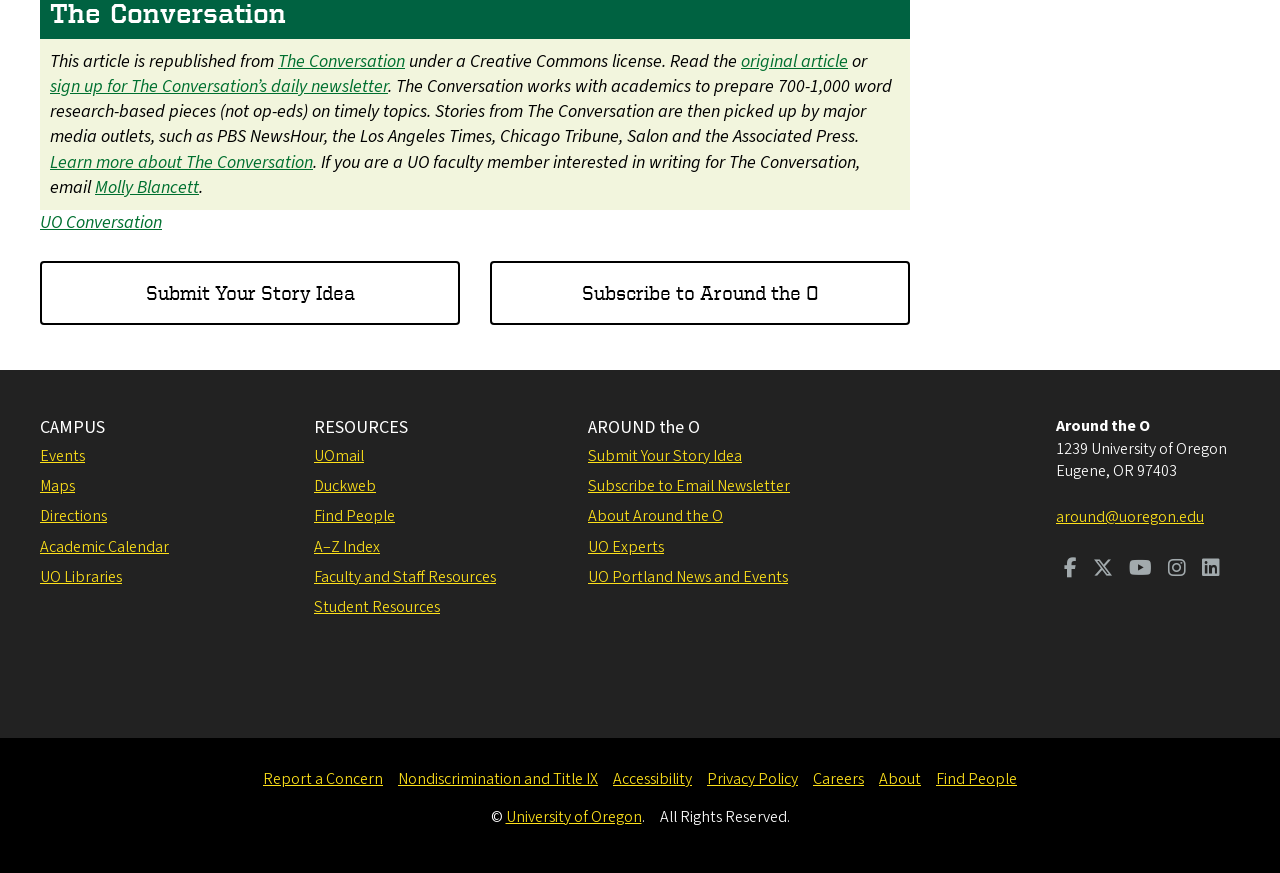Can you provide the bounding box coordinates for the element that should be clicked to implement the instruction: "Learn more about The Conversation"?

[0.039, 0.171, 0.245, 0.2]